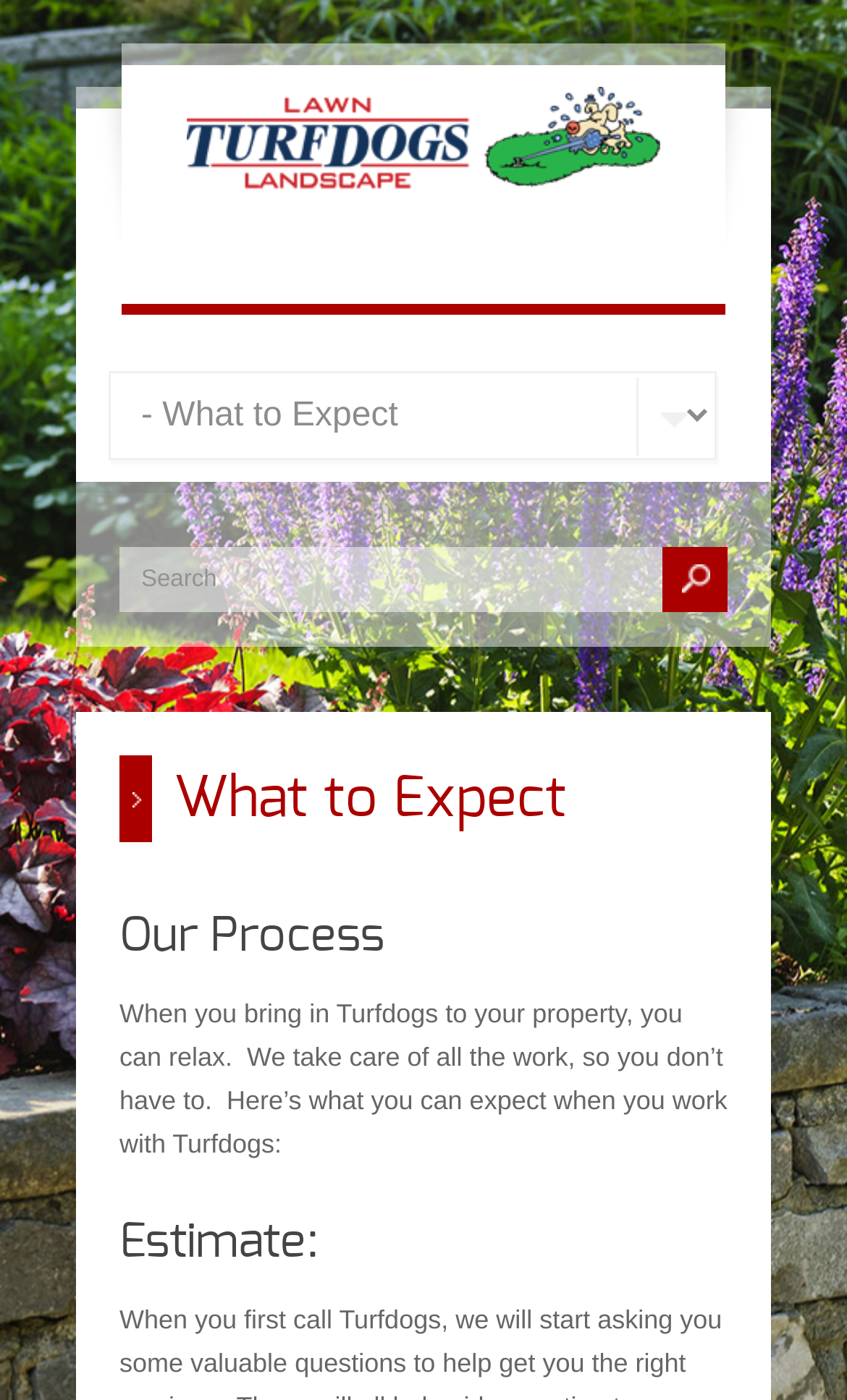Offer a detailed explanation of the webpage layout and contents.

The webpage is titled "What to Expect" and appears to be a service description page for Turfdogs Lawn & Landscape. At the top, there is a link to the company's name, accompanied by an image with the same name, taking up most of the top section of the page. 

Below the company's name, there is a search bar with a button labeled "Search" on the right side. The search bar is positioned near the top of the page, slightly below the company's name.

Further down, there are three headings: "What to Expect", "Our Process", and "Estimate:". The "What to Expect" heading is followed by a paragraph of text that describes the benefits of working with Turfdogs, stating that they will take care of all the work, allowing customers to relax. This text is positioned below the search bar and above the "Our Process" heading.

The "Our Process" and "Estimate:" headings are positioned below the descriptive text, with "Estimate:" being the lowest element on the page.